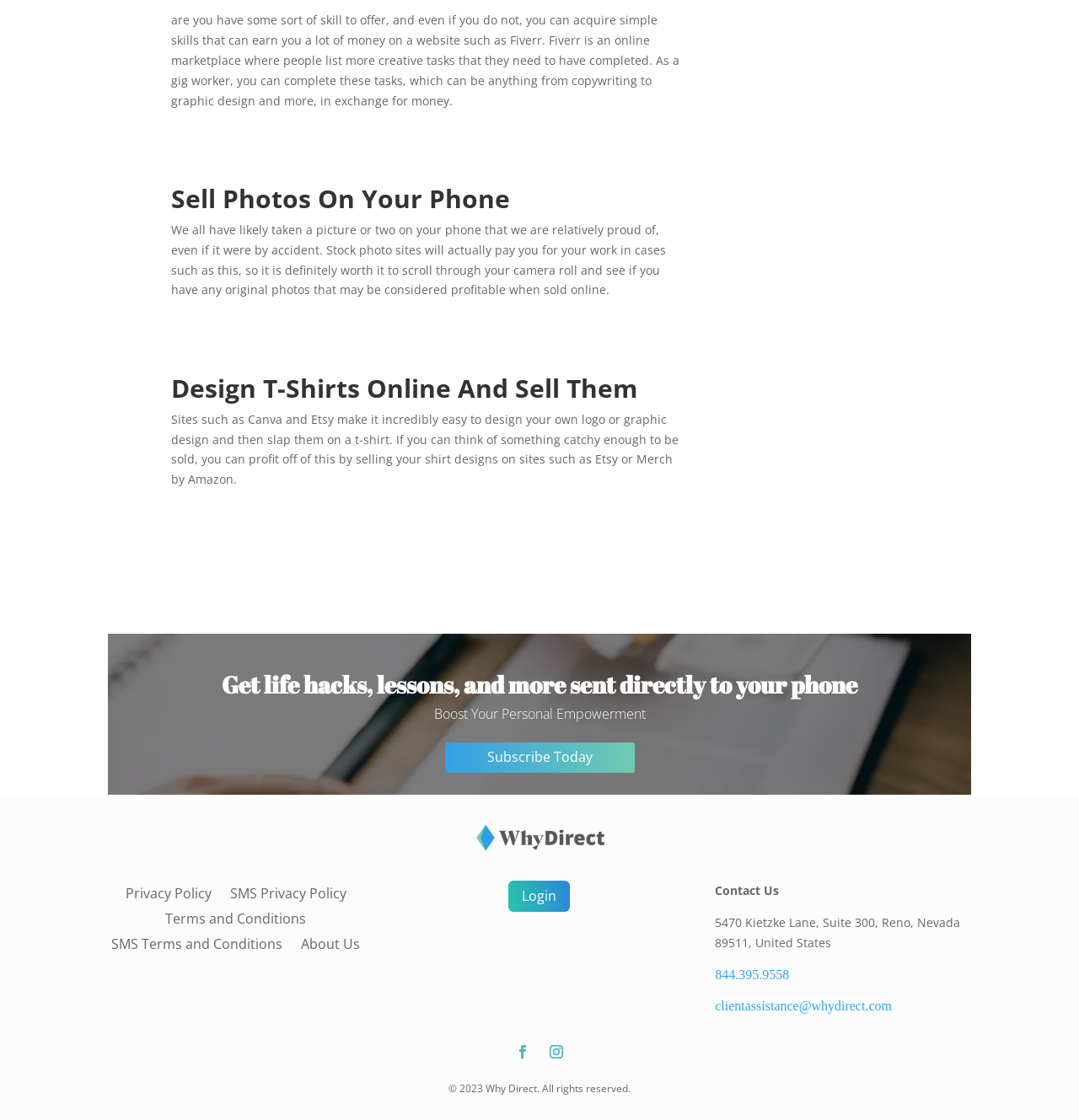What is the online marketplace mentioned in the text?
Using the information presented in the image, please offer a detailed response to the question.

The text mentions that Fiverr is an online marketplace where people list creative tasks that they need to have completed, and as a gig worker, you can complete these tasks in exchange for money.